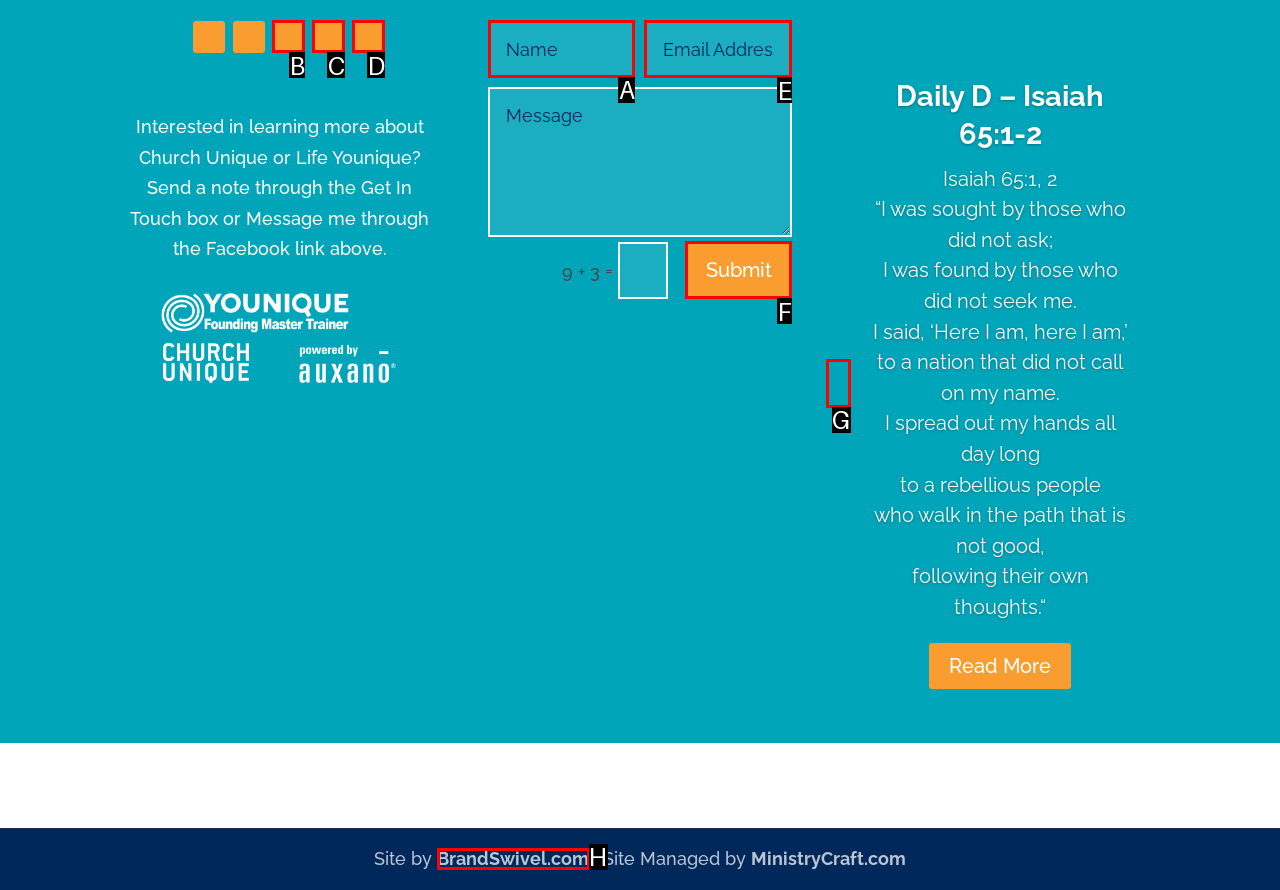Look at the highlighted elements in the screenshot and tell me which letter corresponds to the task: Send a message through the Get In Touch box.

A